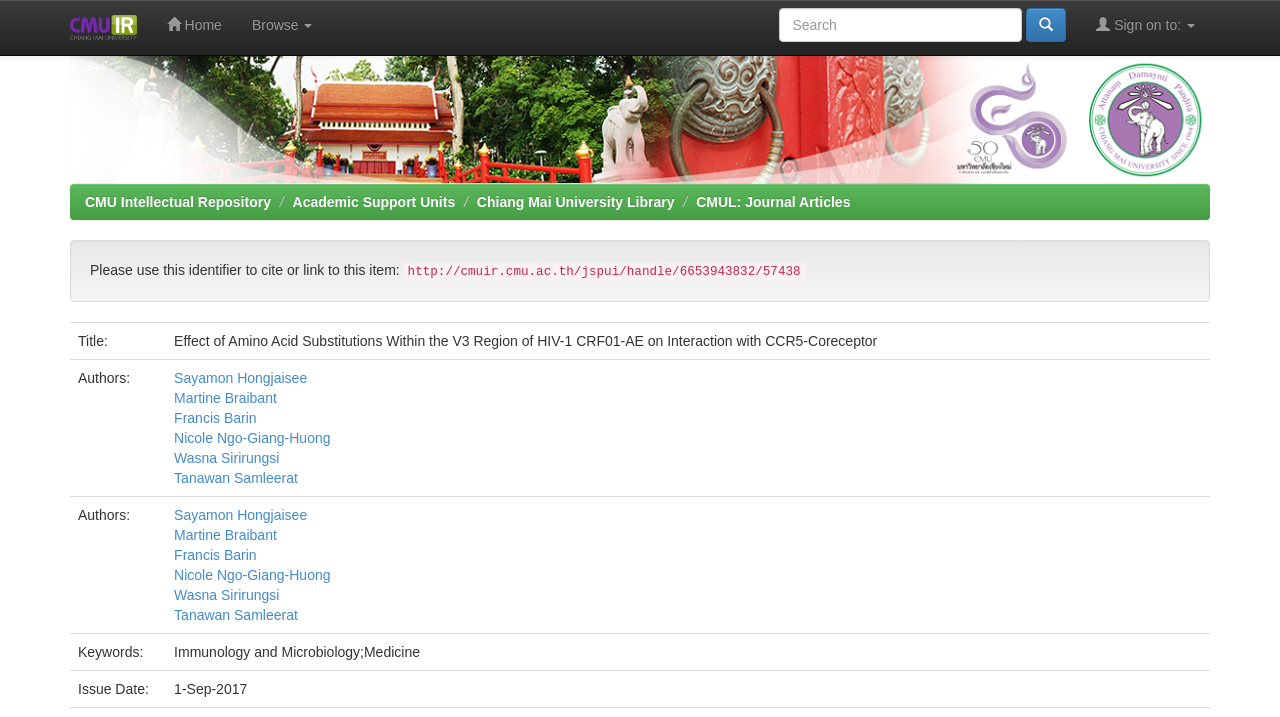Please identify the bounding box coordinates of the clickable element to fulfill the following instruction: "View the 'CMU Intellectual Repository' link". The coordinates should be four float numbers between 0 and 1, i.e., [left, top, right, bottom].

[0.066, 0.271, 0.212, 0.293]